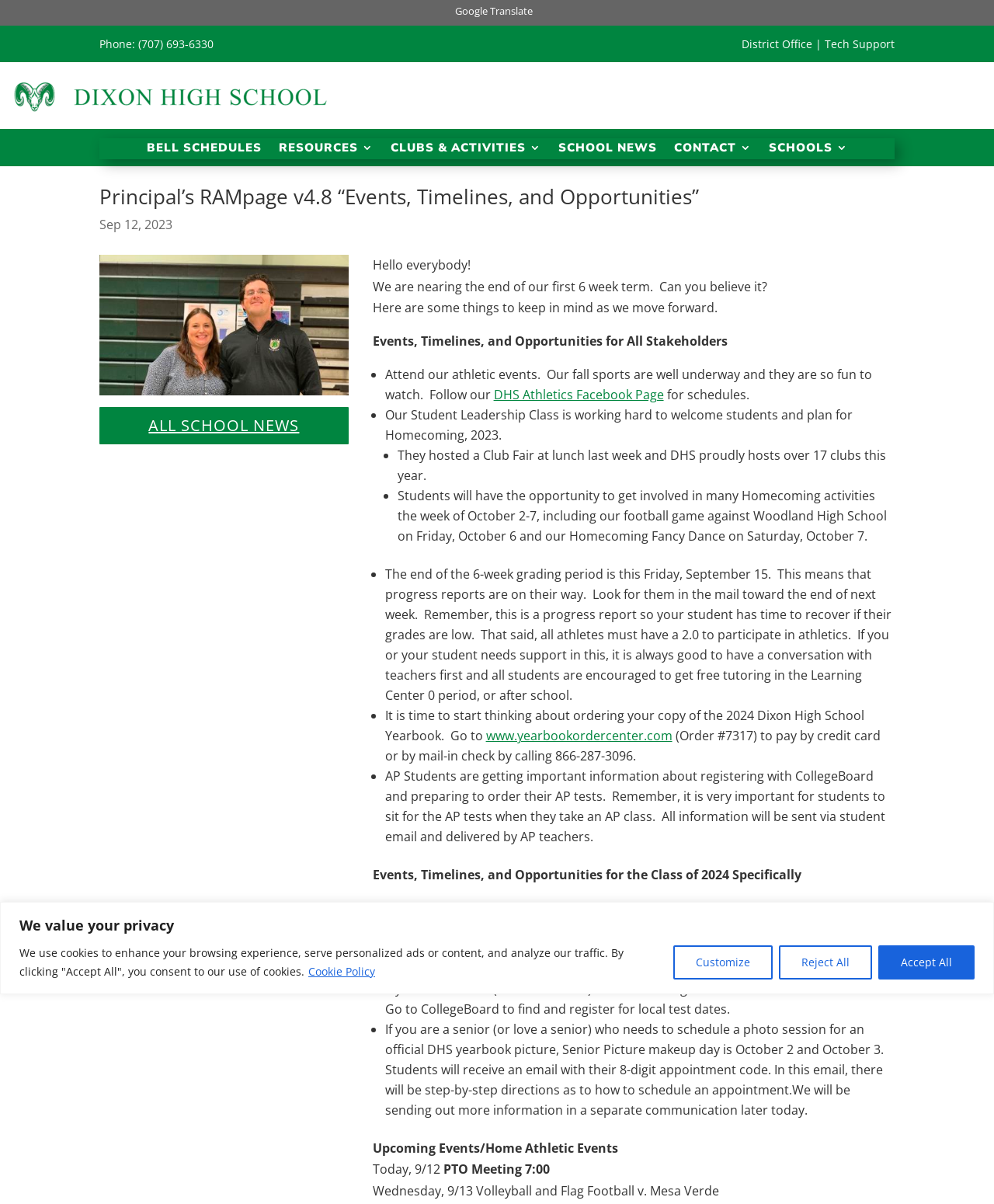Extract the bounding box for the UI element that matches this description: "DHS Athletics Facebook Page".

[0.497, 0.321, 0.668, 0.335]